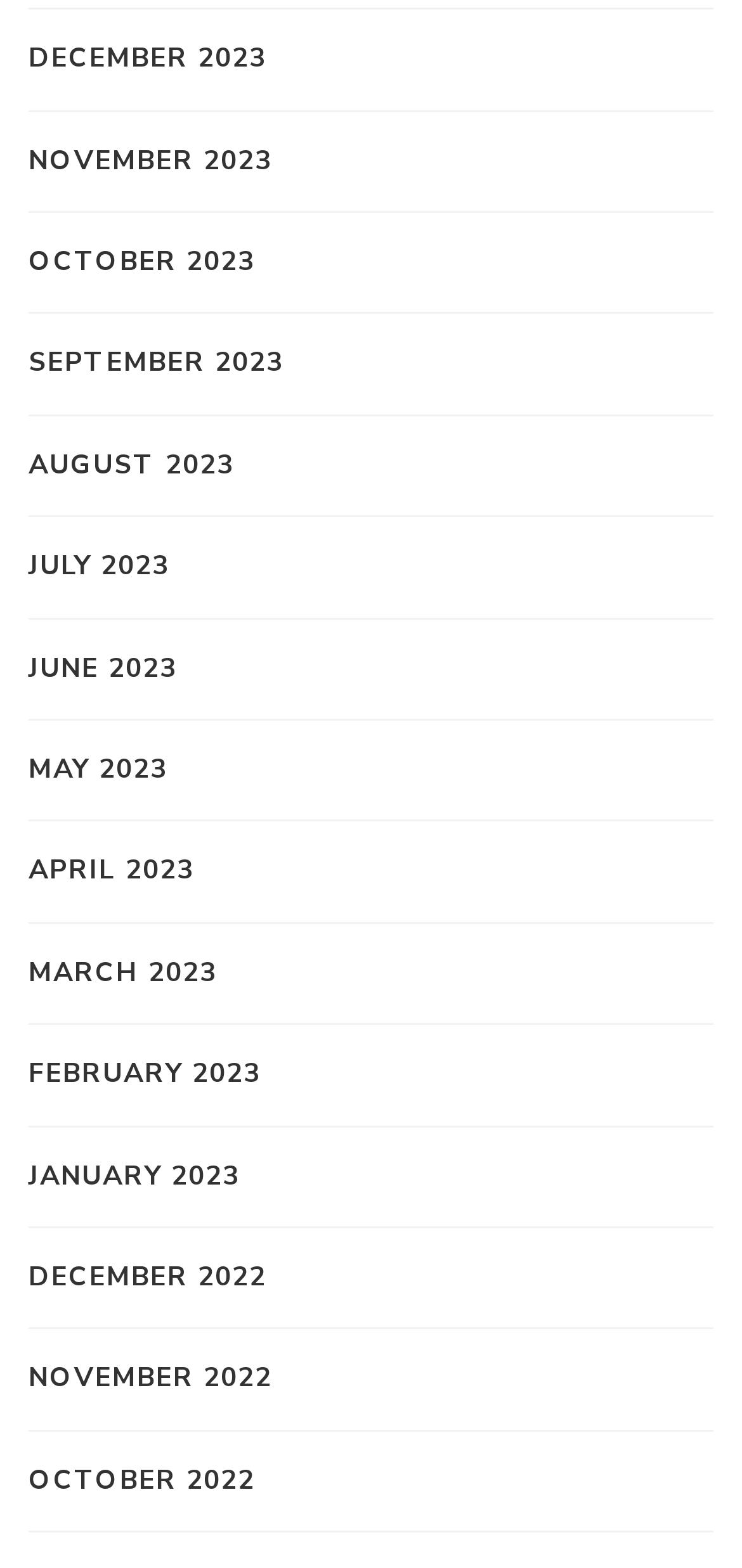Could you highlight the region that needs to be clicked to execute the instruction: "view november 2022"?

[0.038, 0.866, 0.367, 0.893]